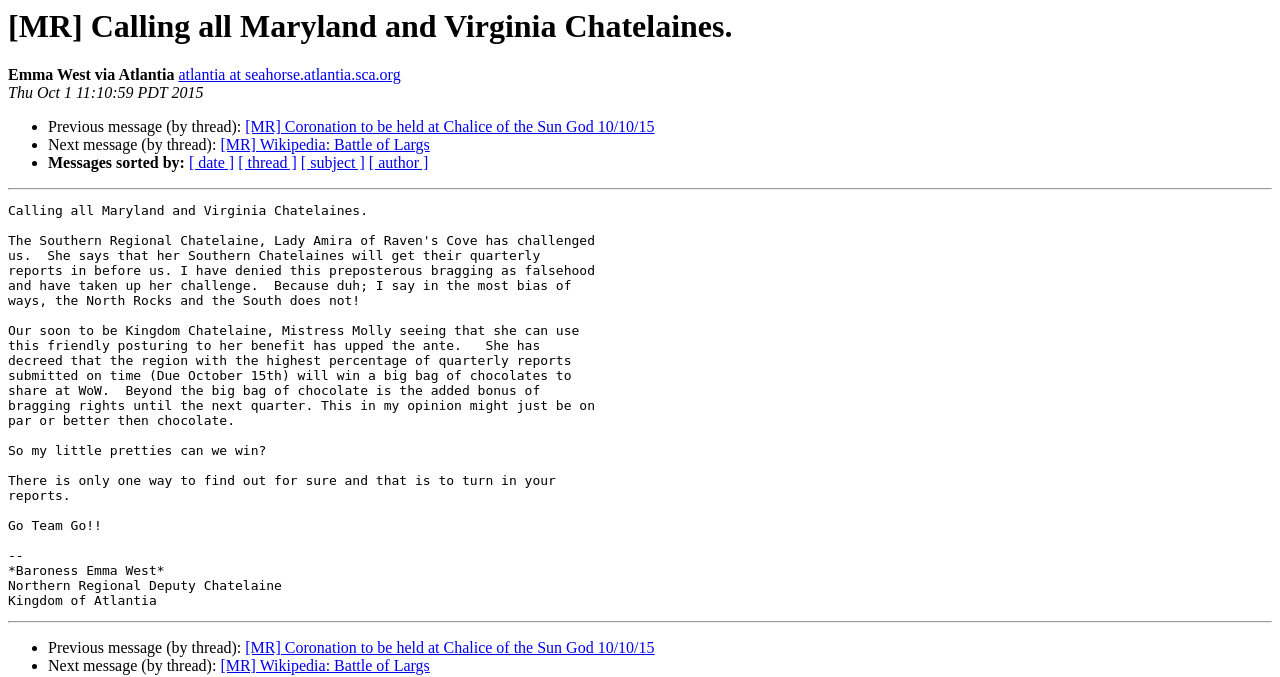Identify the bounding box coordinates for the UI element described as: "[ thread ]".

[0.186, 0.228, 0.232, 0.253]